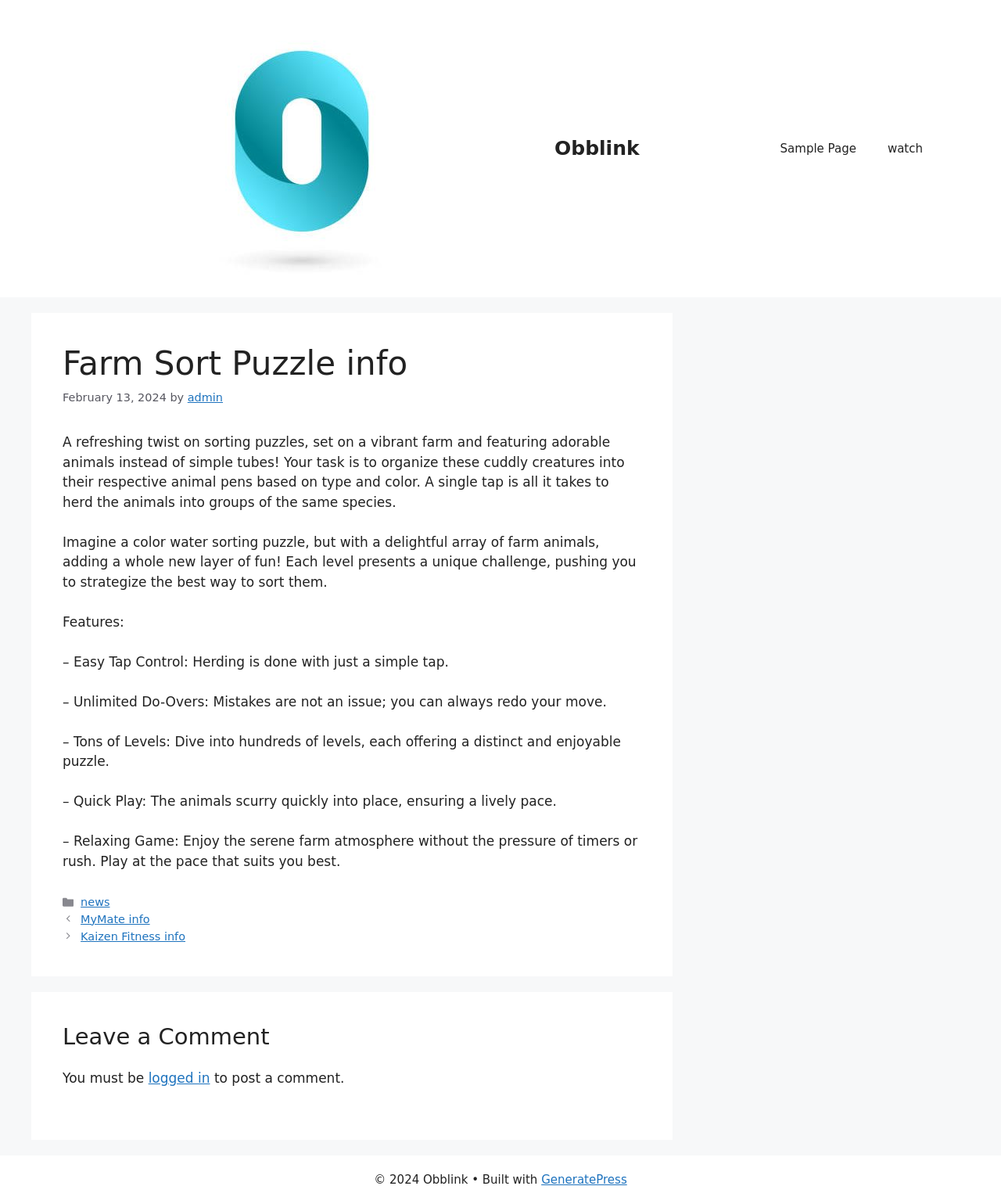Given the element description: "Kaizen Fitness info", predict the bounding box coordinates of the UI element it refers to, using four float numbers between 0 and 1, i.e., [left, top, right, bottom].

[0.081, 0.772, 0.185, 0.783]